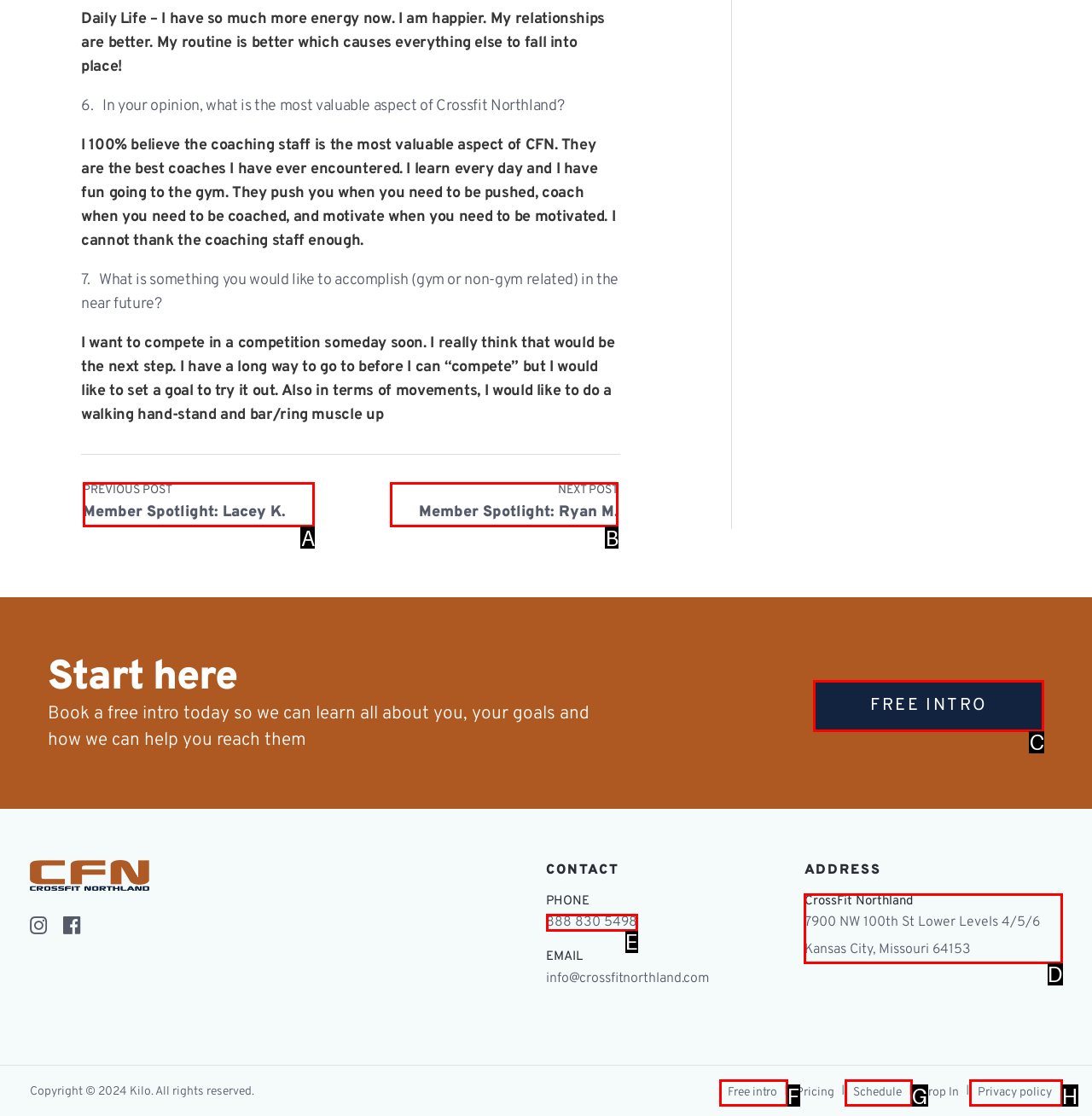Using the description: 888 830 5498, find the corresponding HTML element. Provide the letter of the matching option directly.

E